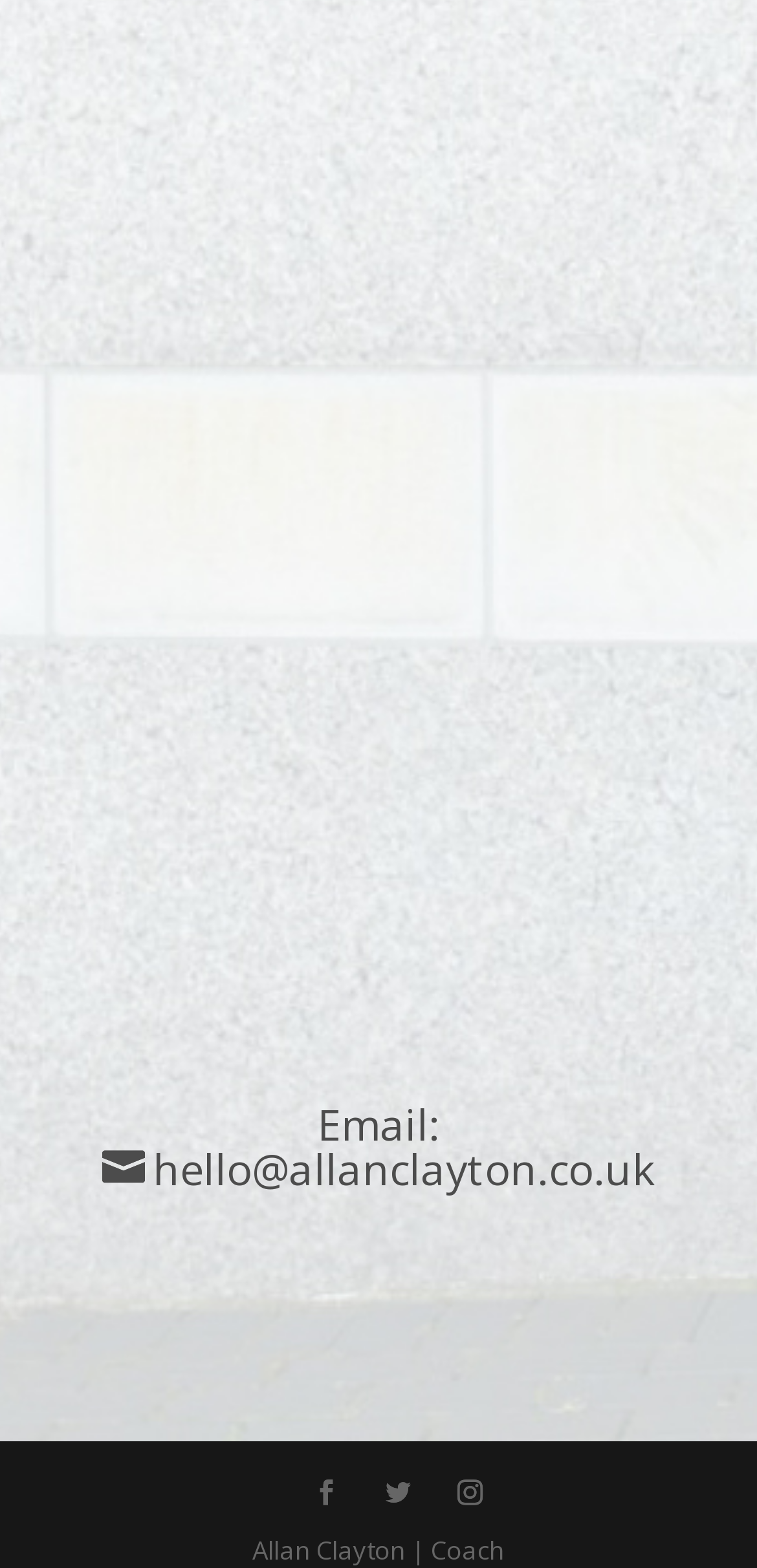Provide a one-word or brief phrase answer to the question:
What is the label of the button?

SUBMIT MESSAGE 5